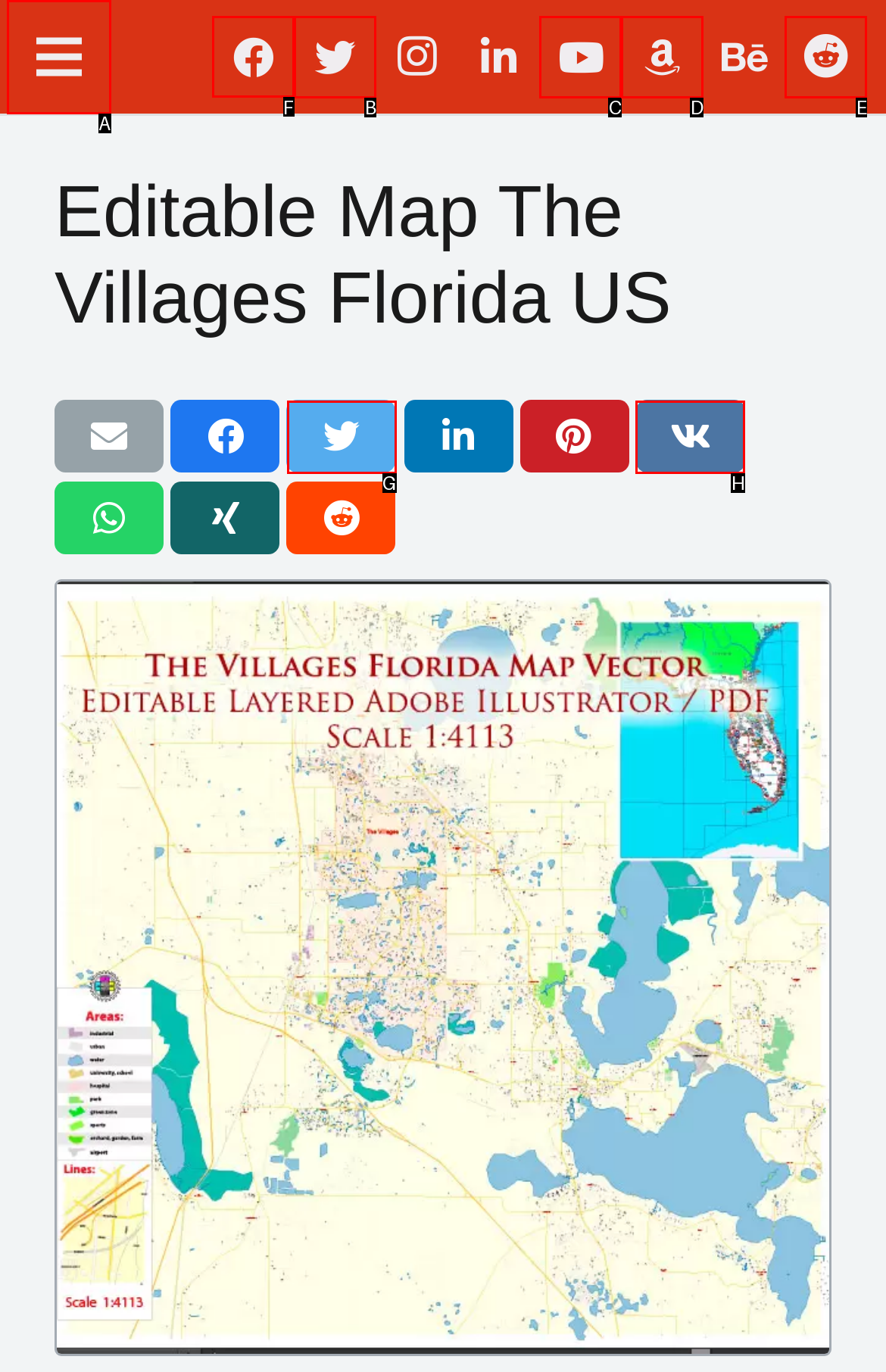To complete the task: Open Facebook page, select the appropriate UI element to click. Respond with the letter of the correct option from the given choices.

F